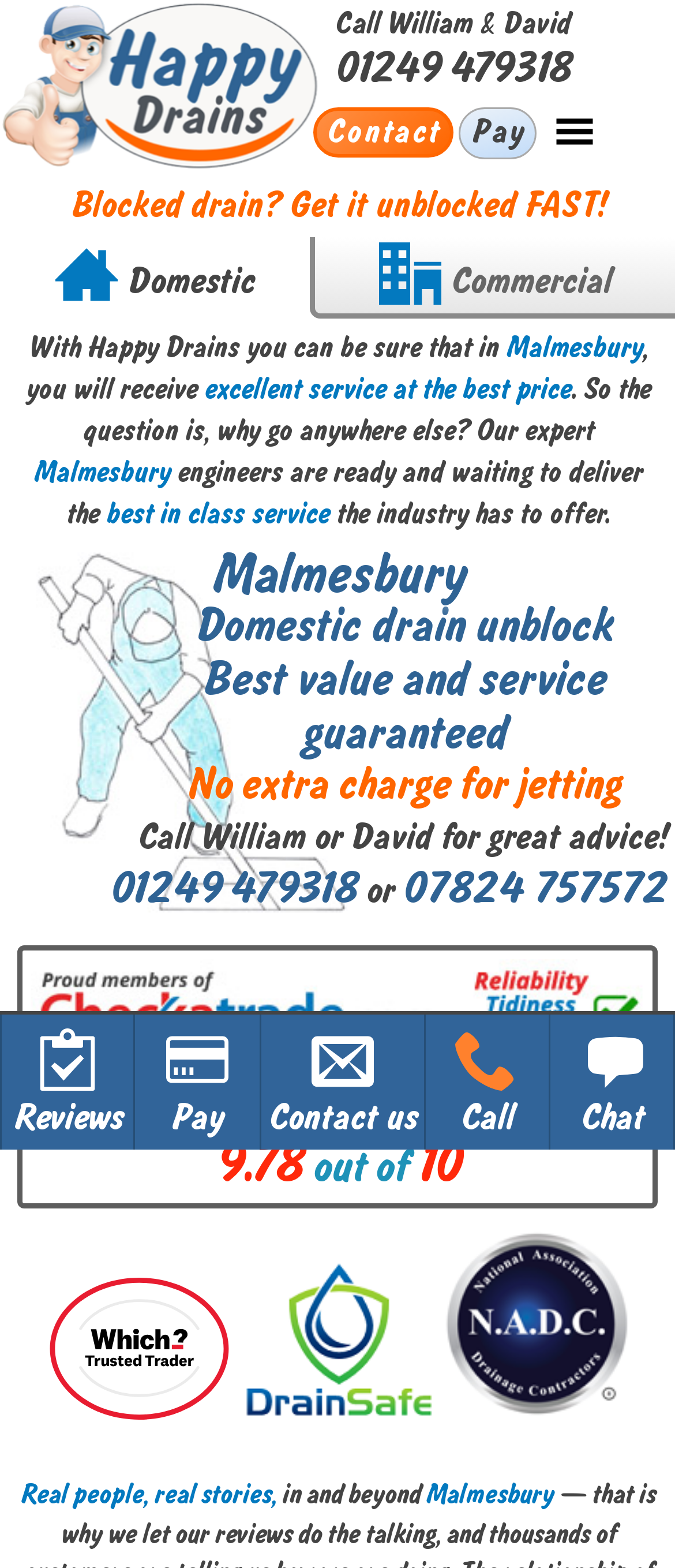Show the bounding box coordinates of the region that should be clicked to follow the instruction: "Click Happy Drains."

[0.0, 0.0, 0.495, 0.11]